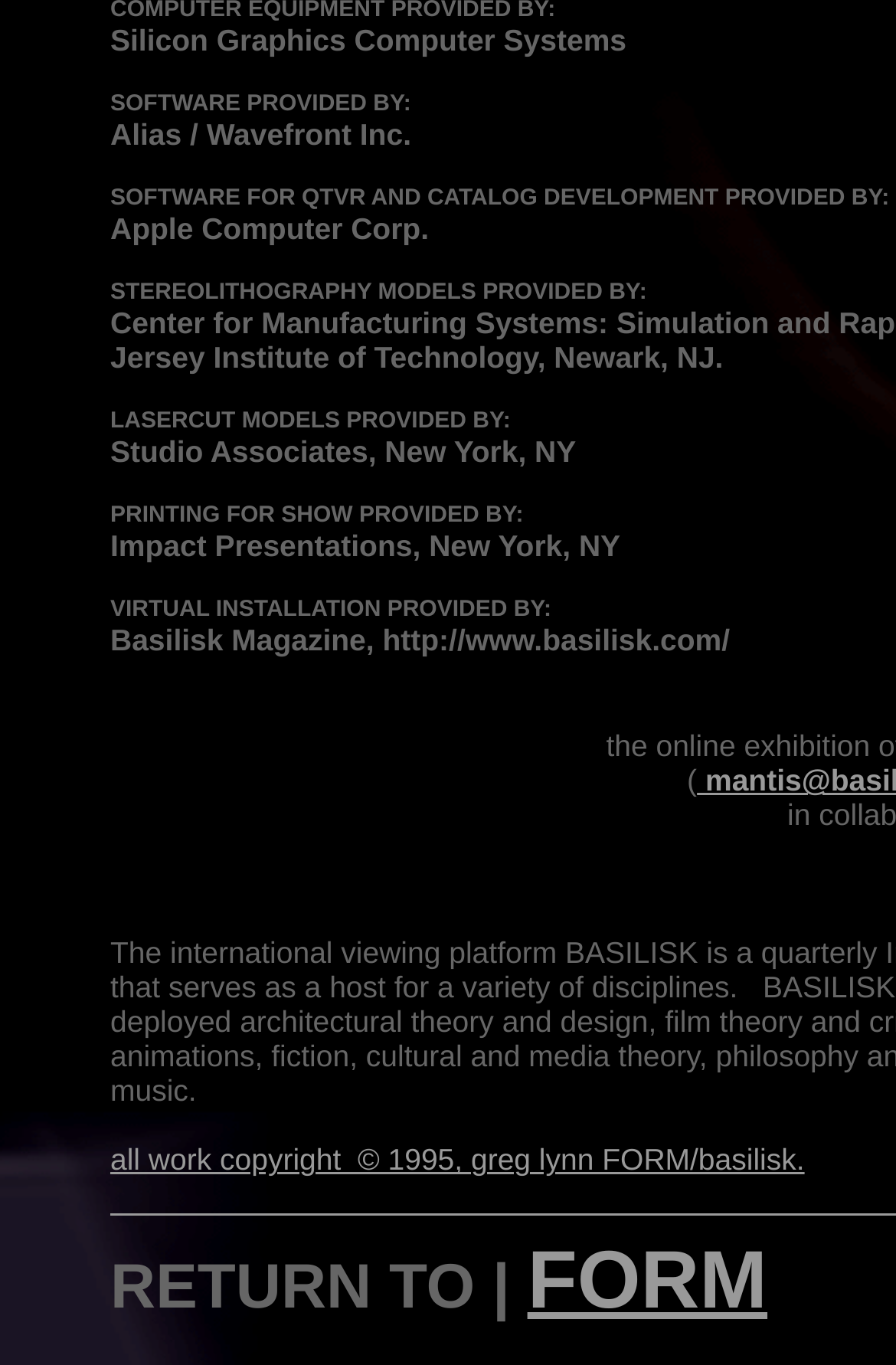Answer the question below using just one word or a short phrase: 
What is the name of the company that provided LASERCUT models?

Studio Associates, New York, NY